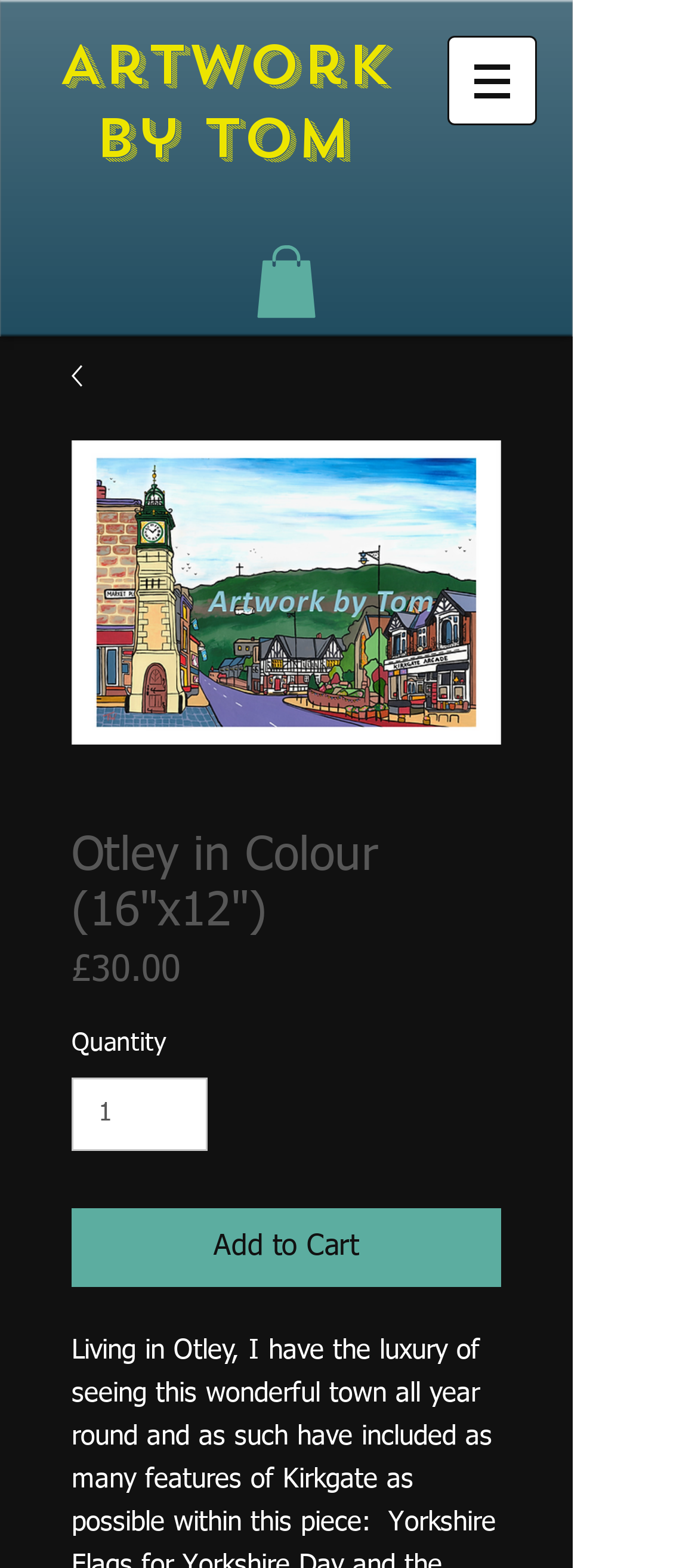Please examine the image and answer the question with a detailed explanation:
How much does the artwork cost?

The price of the artwork can be found in the StaticText element with the text '£30.00'.